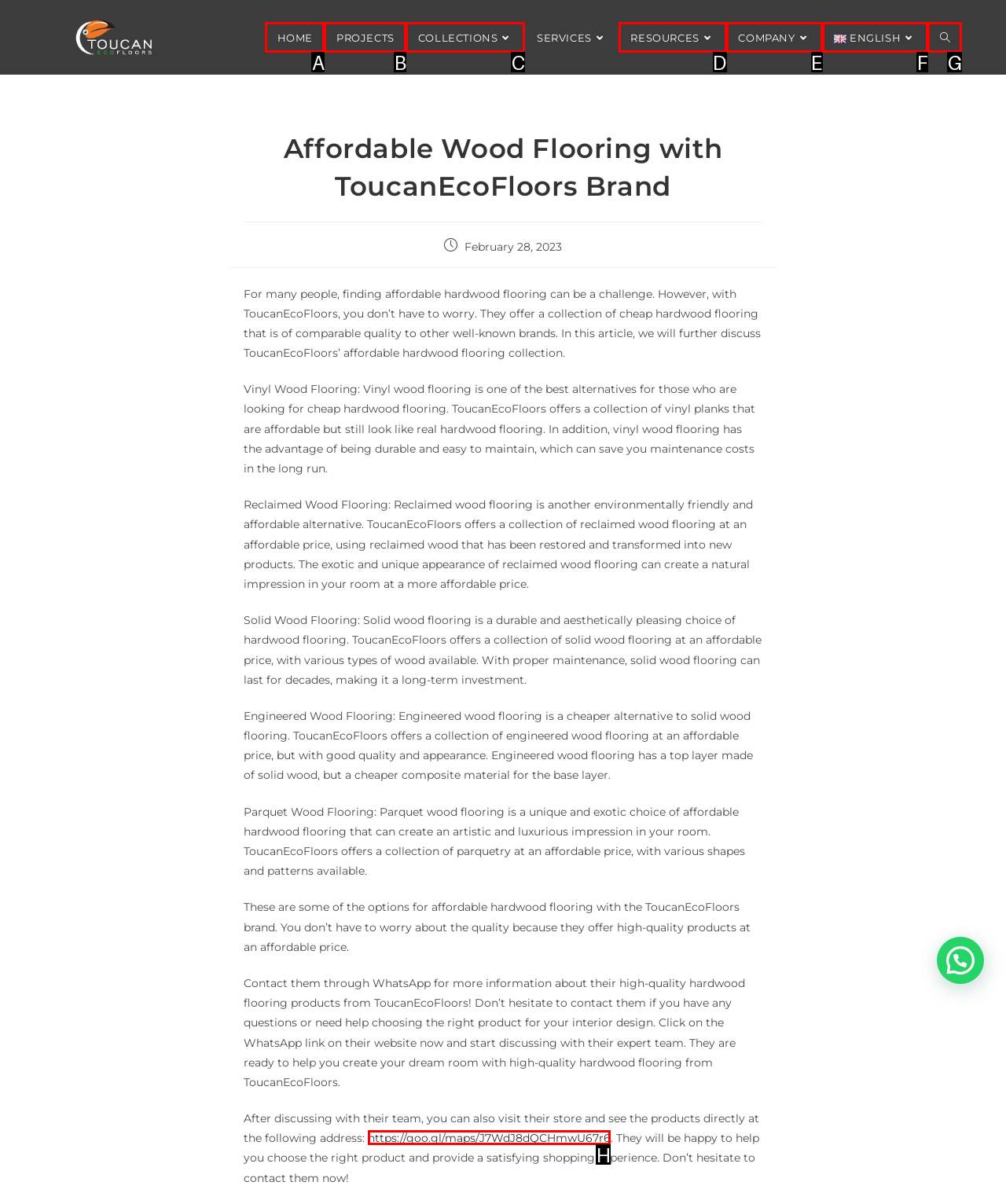Determine which HTML element to click on in order to complete the action: Visit store location.
Reply with the letter of the selected option.

H